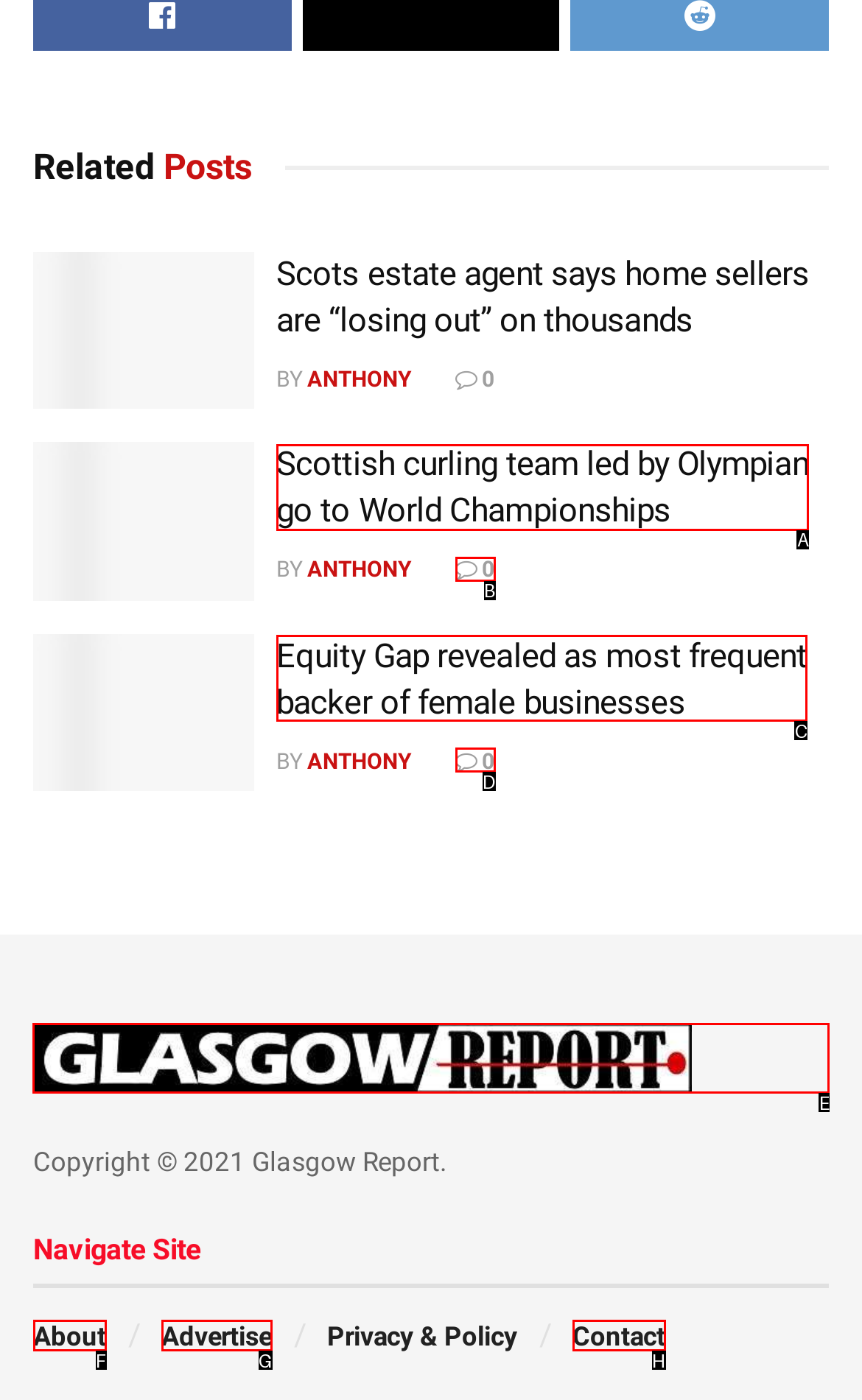What option should I click on to execute the task: go to Glasgow Report? Give the letter from the available choices.

E